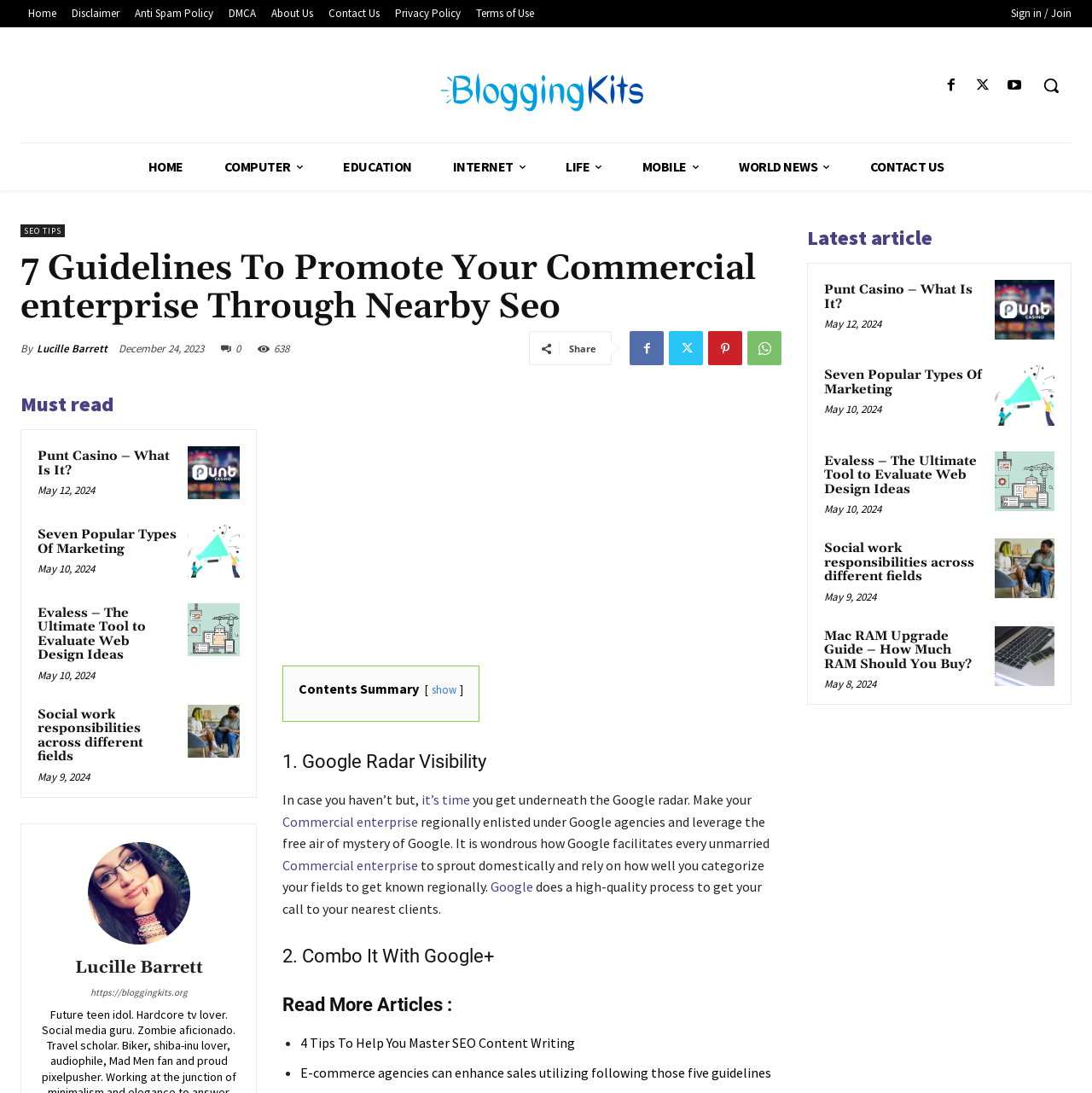Could you determine the bounding box coordinates of the clickable element to complete the instruction: "Read the article 'Punt Casino – What Is It?'"? Provide the coordinates as four float numbers between 0 and 1, i.e., [left, top, right, bottom].

[0.172, 0.409, 0.22, 0.457]